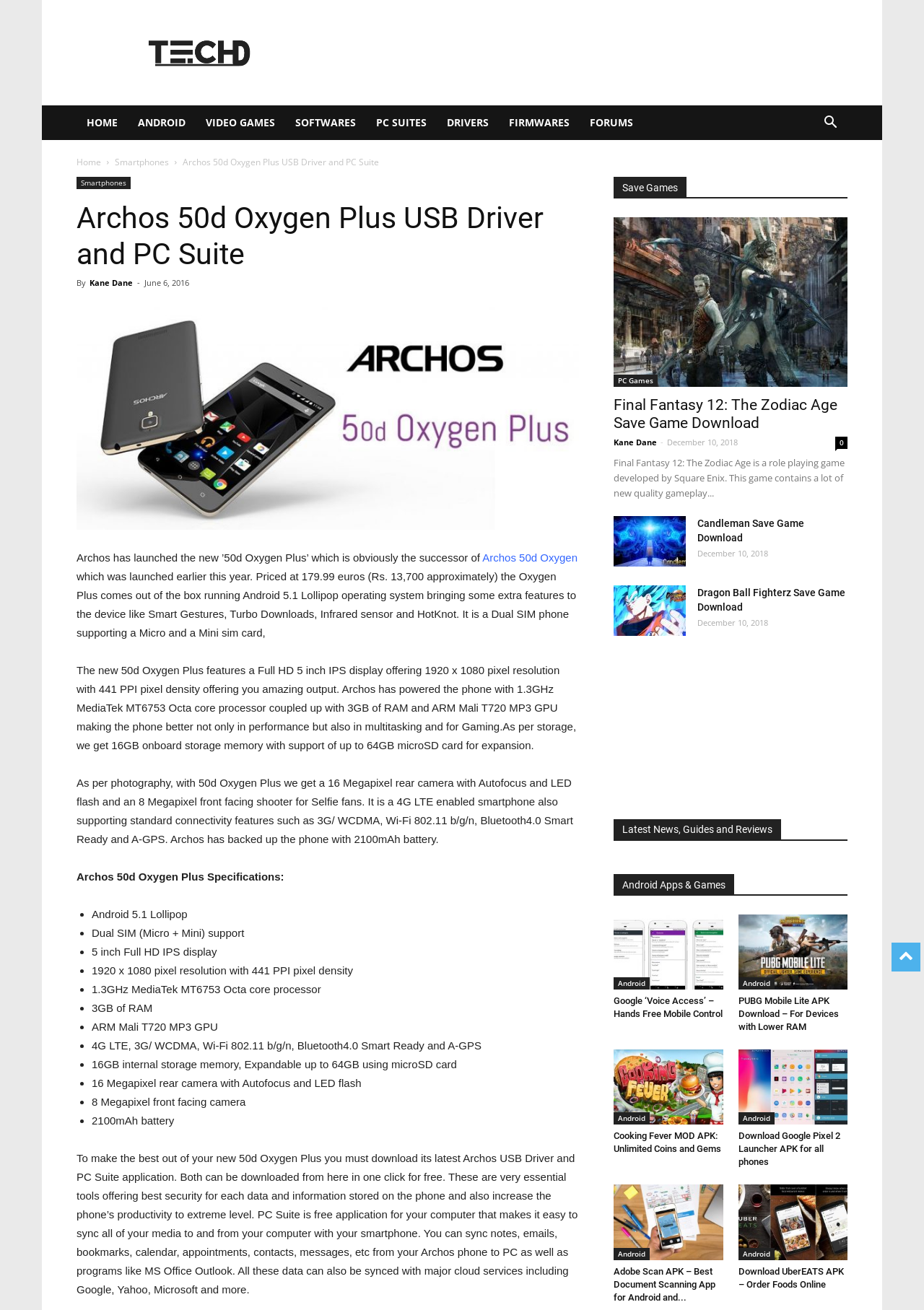For the element described, predict the bounding box coordinates as (top-left x, top-left y, bottom-right x, bottom-right y). All values should be between 0 and 1. Element description: Forums

[0.627, 0.08, 0.696, 0.107]